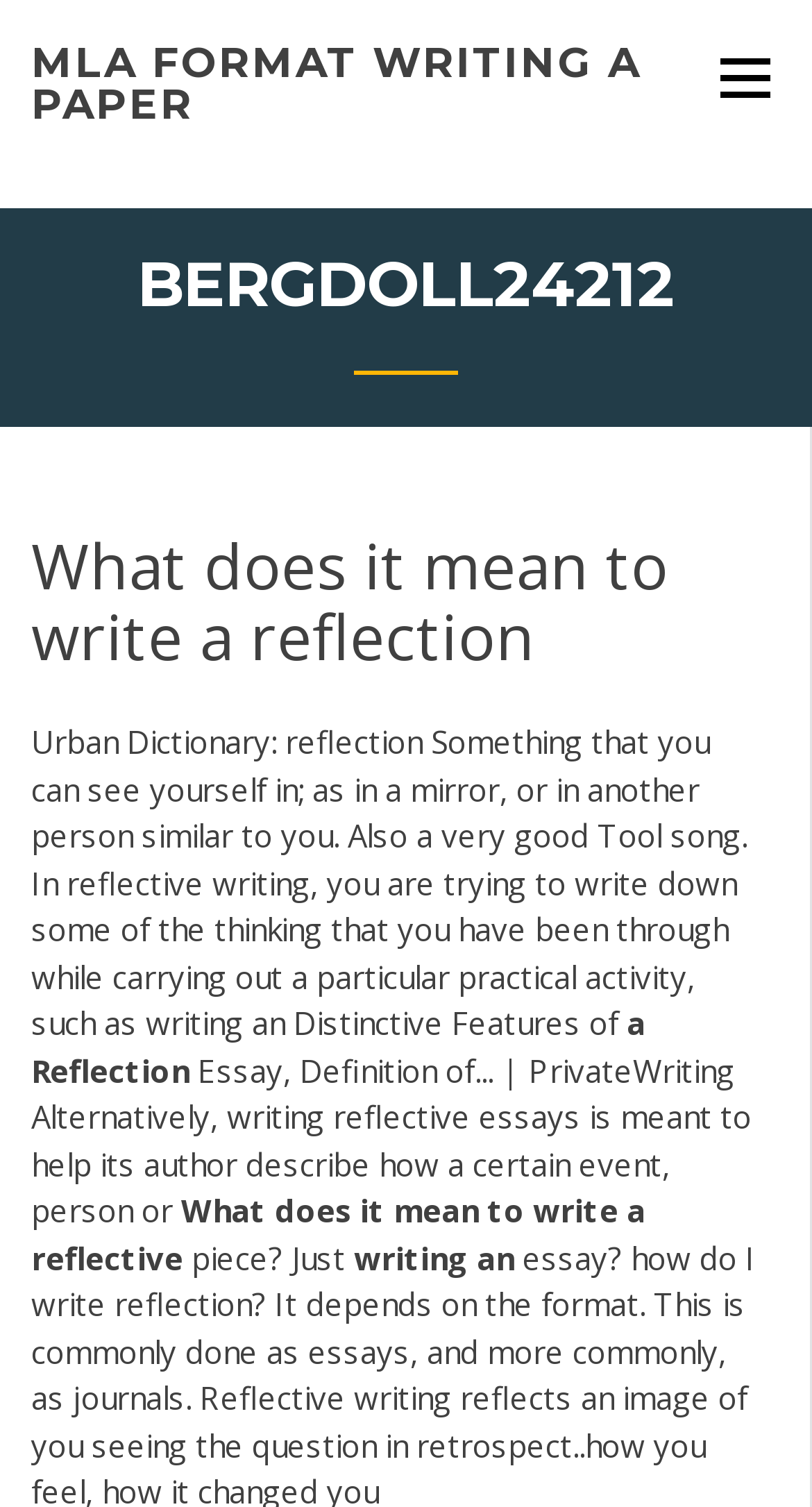What is the purpose of reflective writing?
Answer the question in a detailed and comprehensive manner.

The webpage mentions that in reflective writing, you are trying to write down some of the thinking that you have been through while carrying out a particular practical activity. This is stated in the StaticText element with the OCR text 'In reflective writing, you are trying to write down some of the thinking that you have been through while carrying out a particular practical activity, such as writing an Distinctive Features of...'